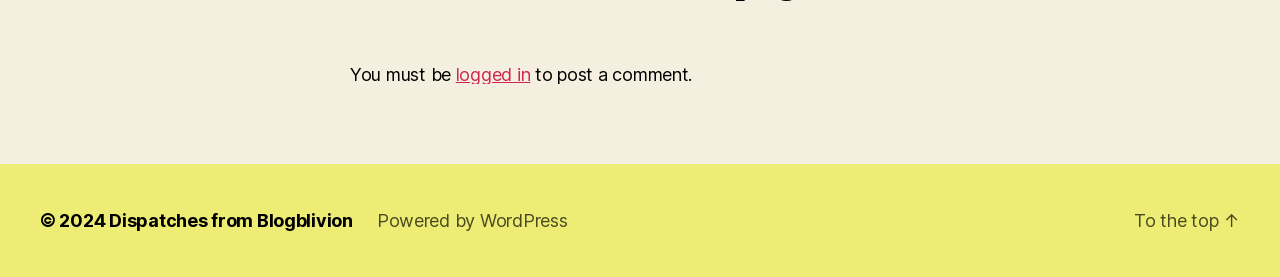What is the copyright year?
Answer the question with a single word or phrase, referring to the image.

2024